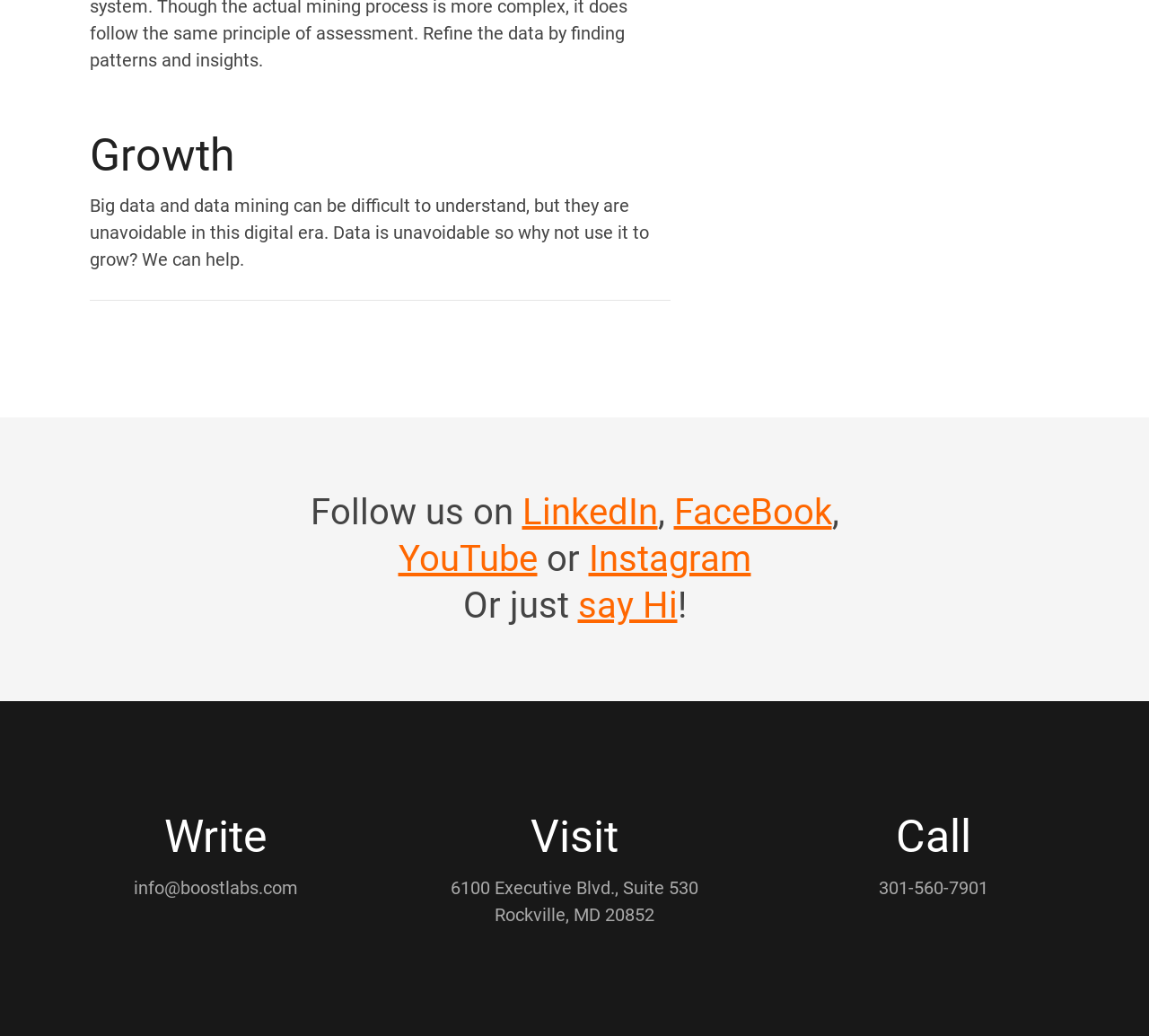Predict the bounding box of the UI element based on the description: "Instagram". The coordinates should be four float numbers between 0 and 1, formatted as [left, top, right, bottom].

[0.512, 0.519, 0.654, 0.56]